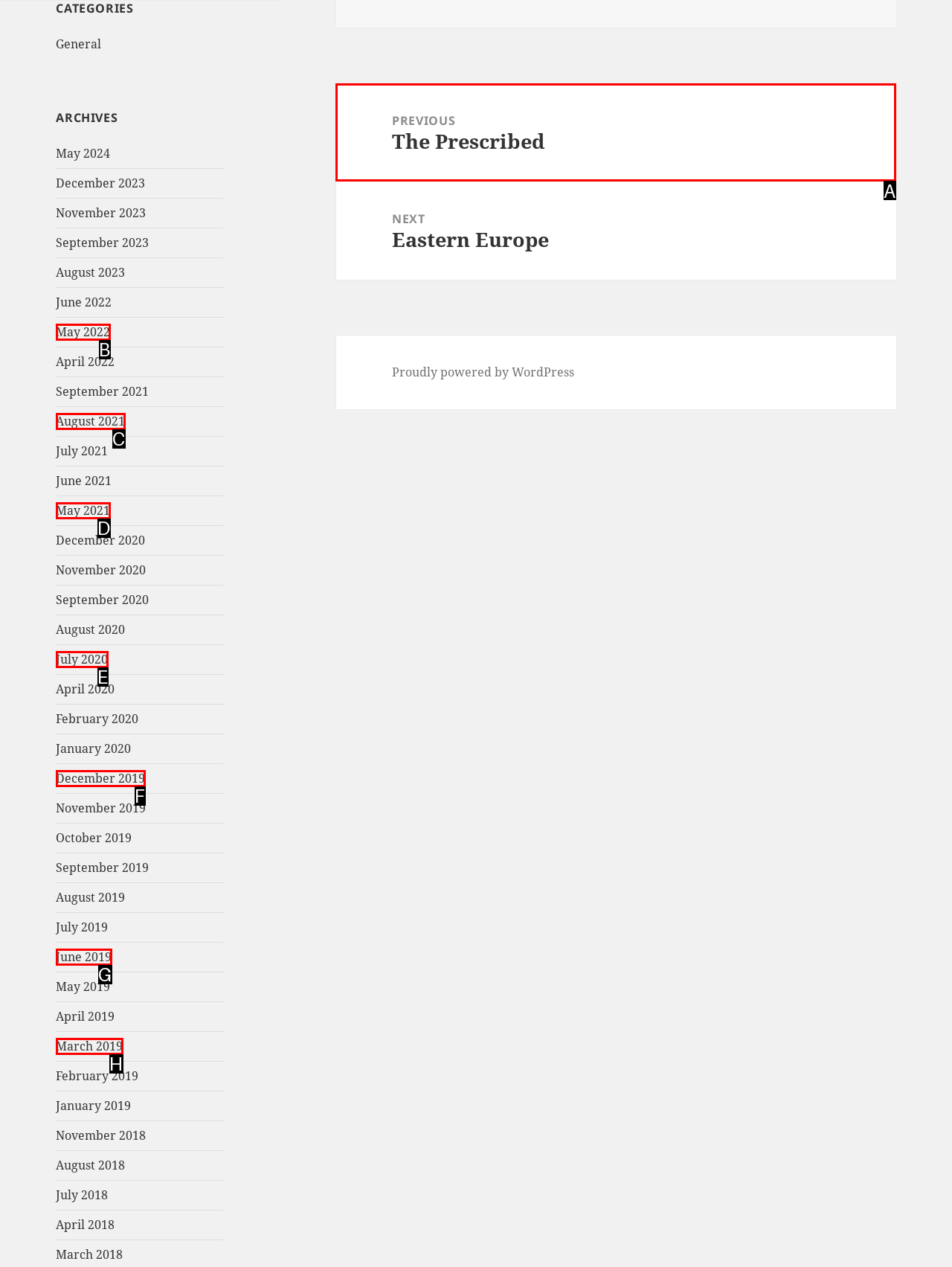Determine the letter of the element to click to accomplish this task: Go to the previous post. Respond with the letter.

A